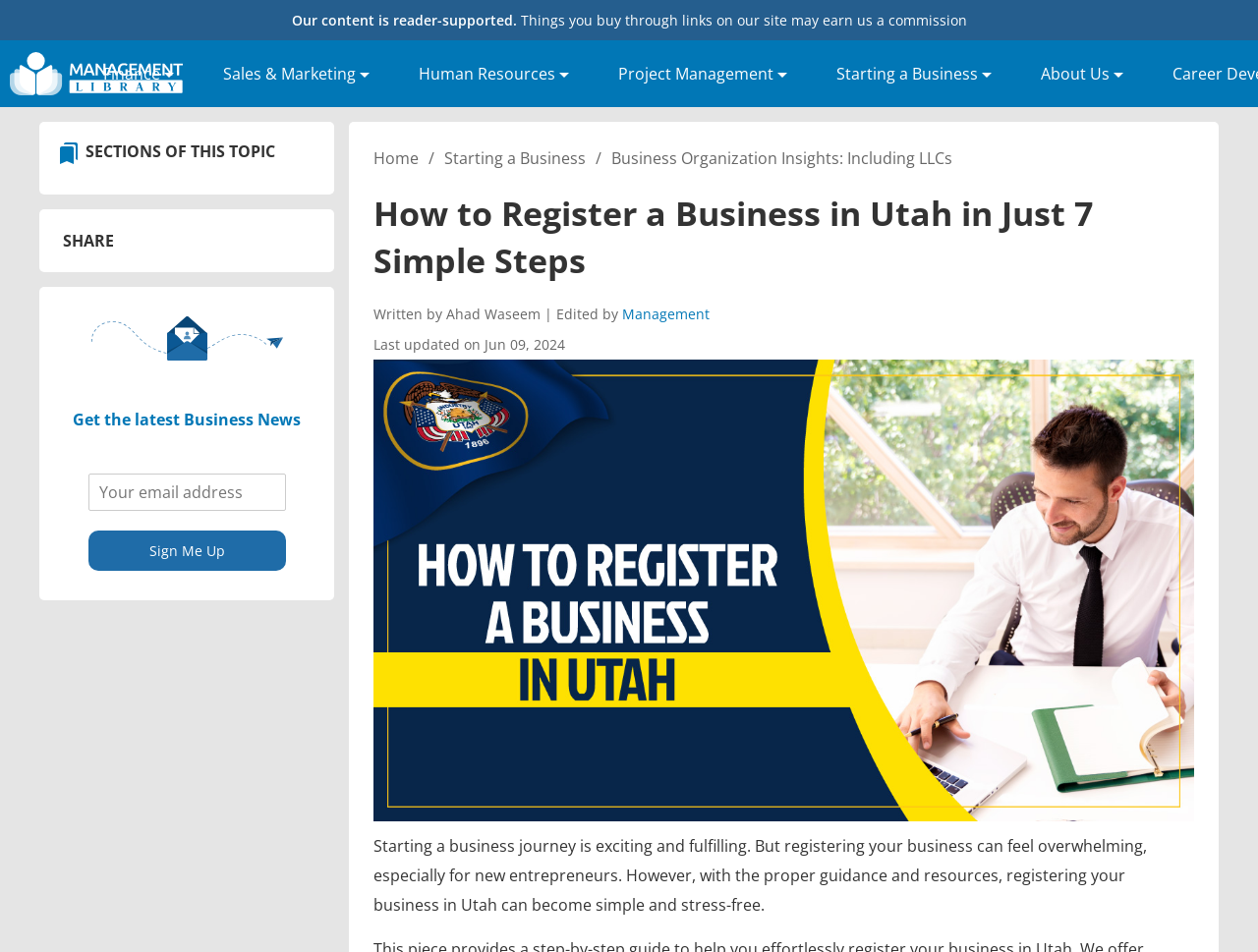Give a one-word or short-phrase answer to the following question: 
What is the topic of the latest business news?

Not specified